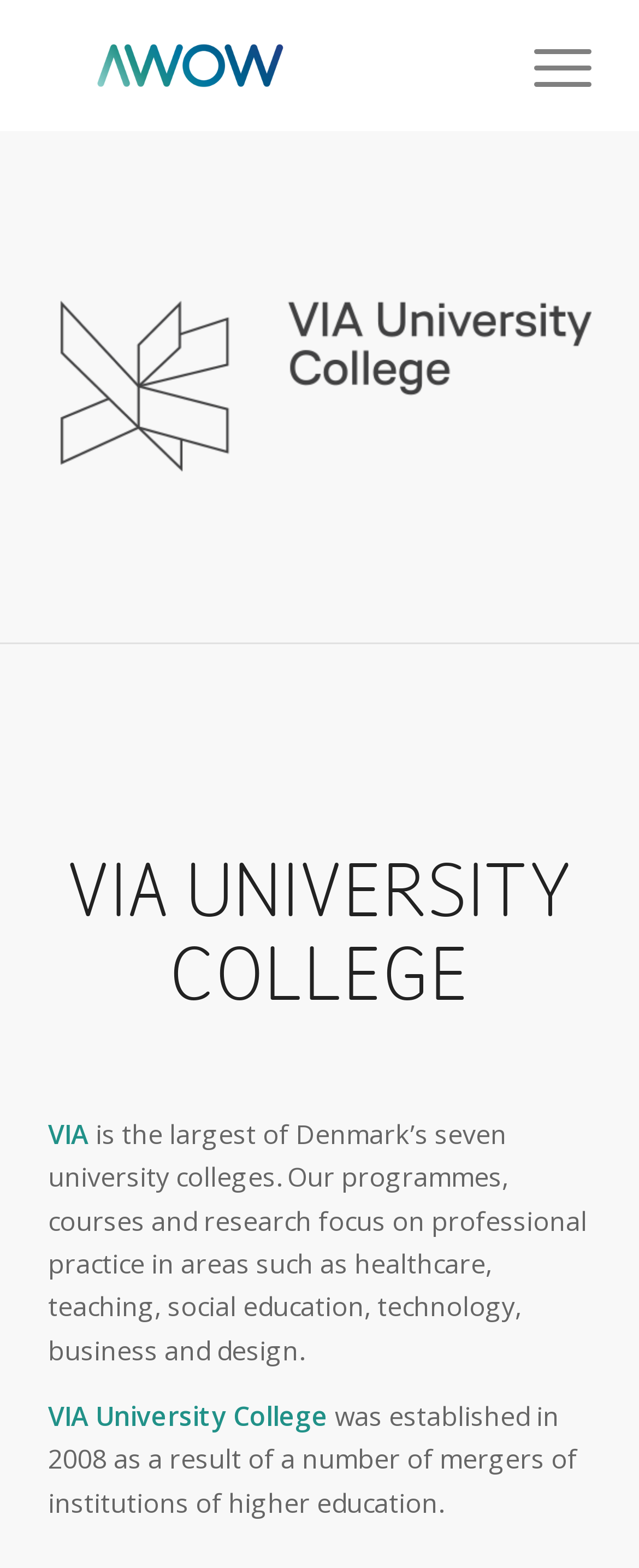How many images are on the webpage?
Please look at the screenshot and answer in one word or a short phrase.

2